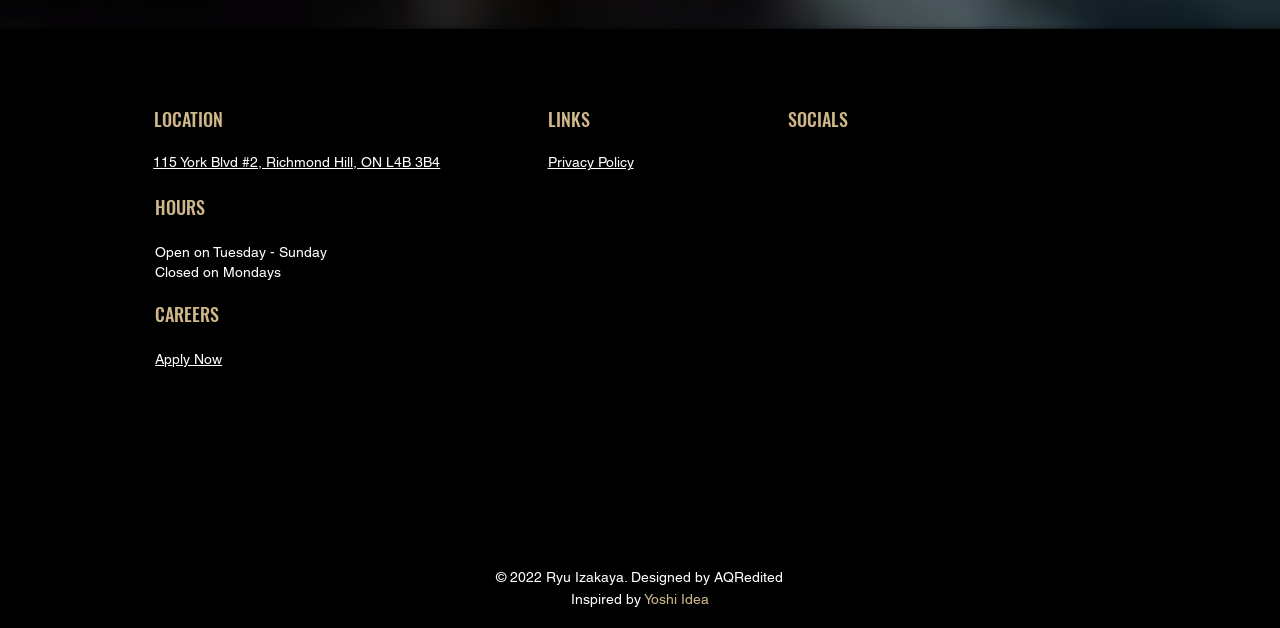Locate the bounding box coordinates of the region to be clicked to comply with the following instruction: "Apply for a job". The coordinates must be four float numbers between 0 and 1, in the form [left, top, right, bottom].

[0.121, 0.559, 0.174, 0.585]